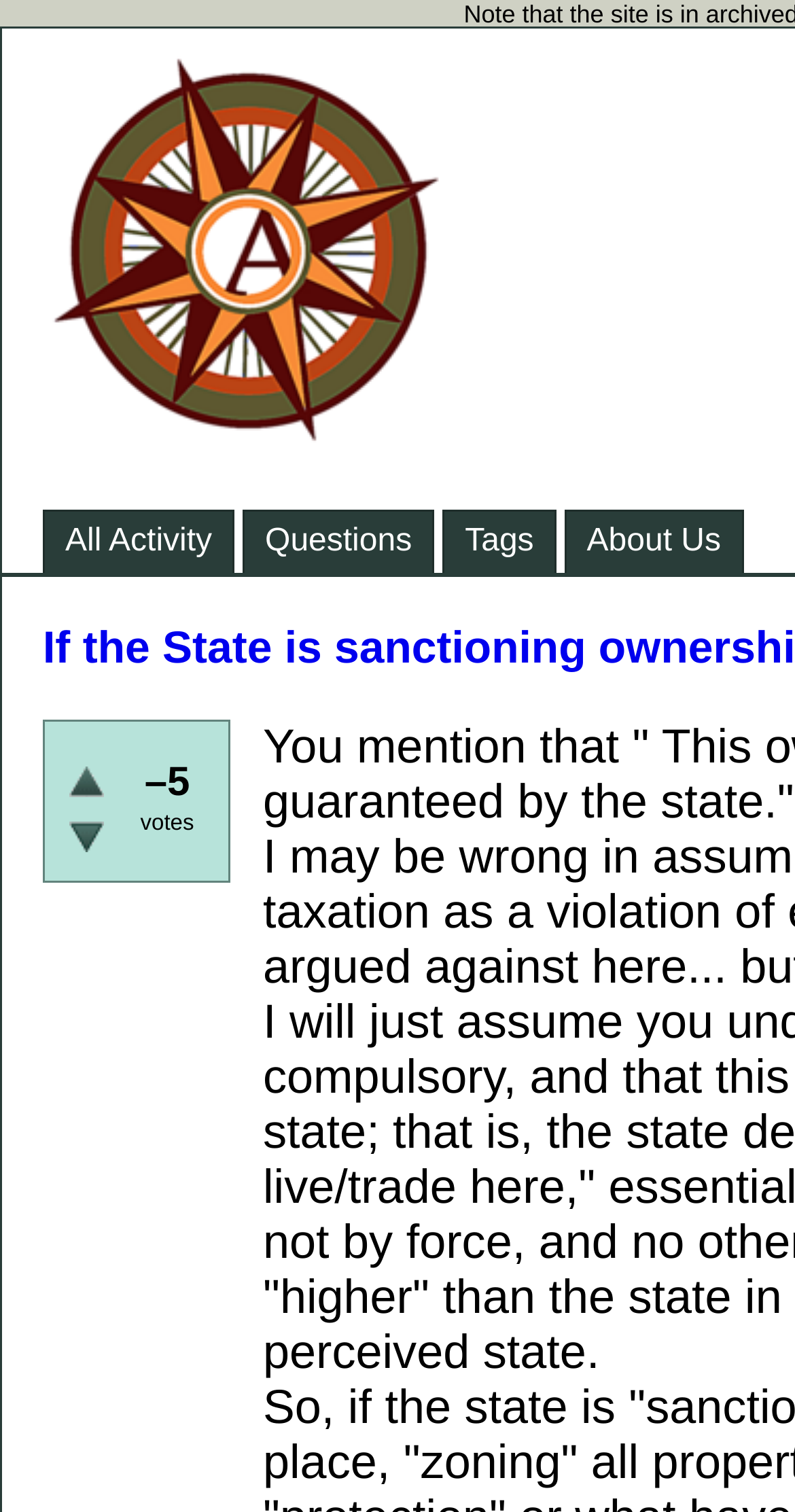How many sections are there in the top navigation bar?
Please use the visual content to give a single word or phrase answer.

4